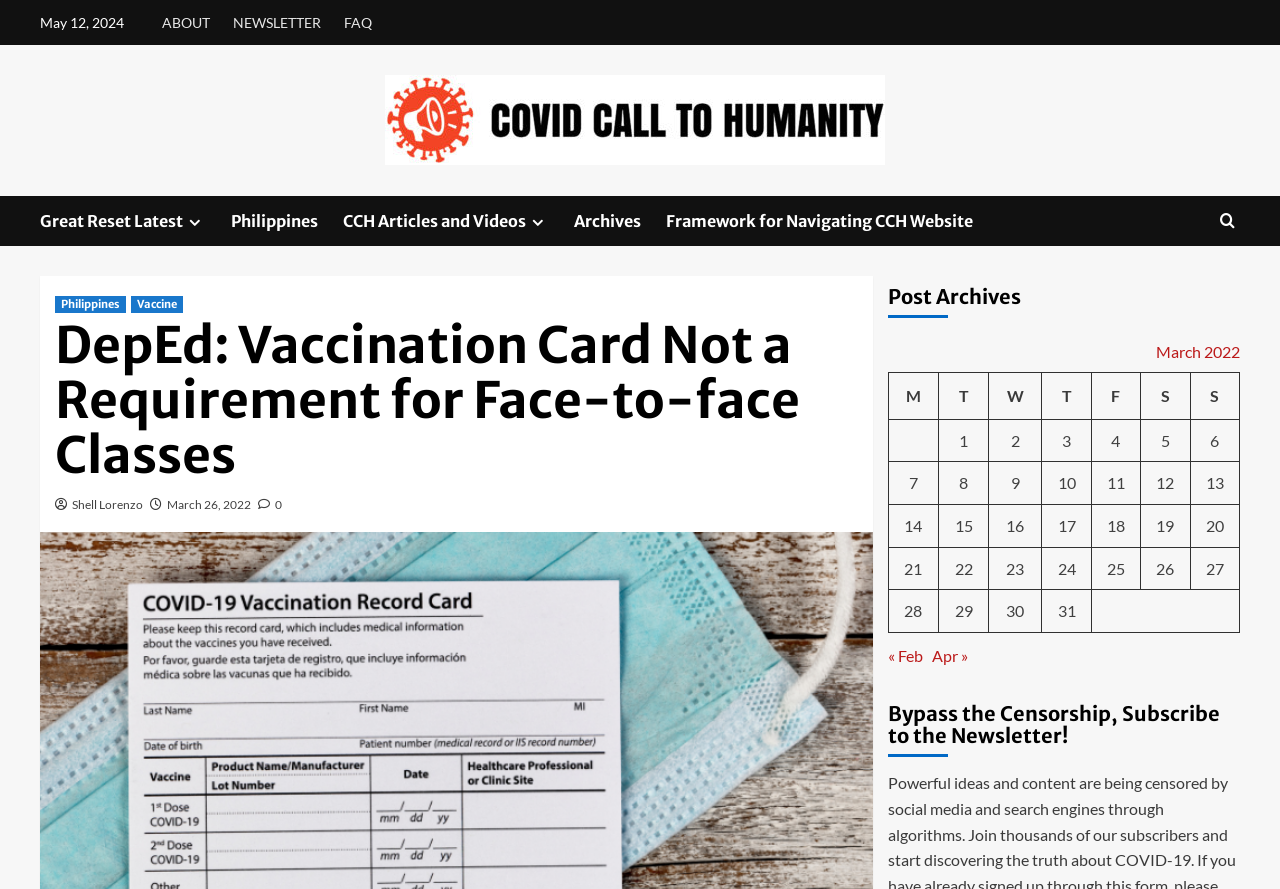Provide a short answer using a single word or phrase for the following question: 
What is the name of the author of the article?

Shell Lorenzo